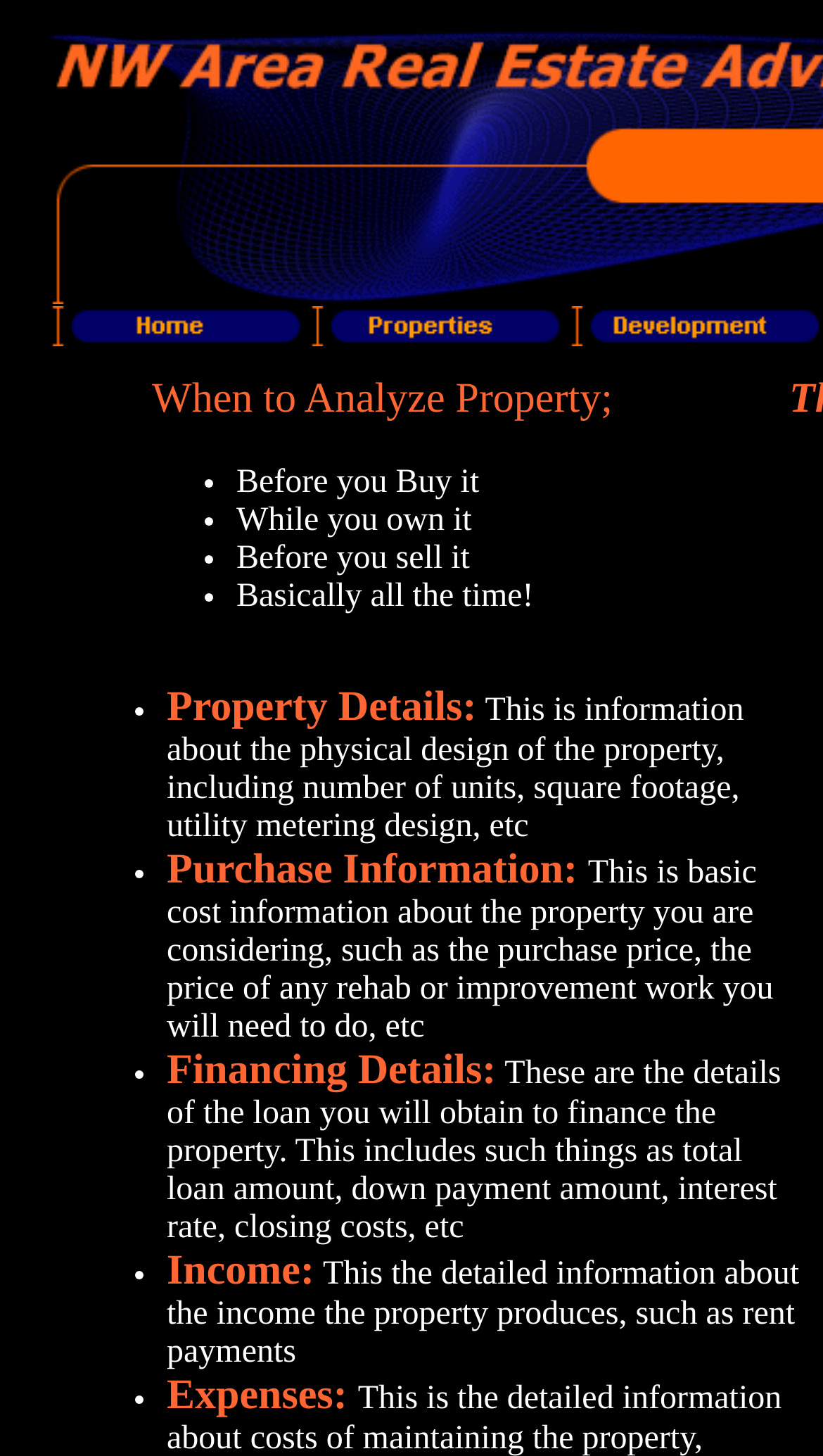Please respond to the question with a concise word or phrase:
What type of information is provided in the 'Property Details' section?

Physical design information